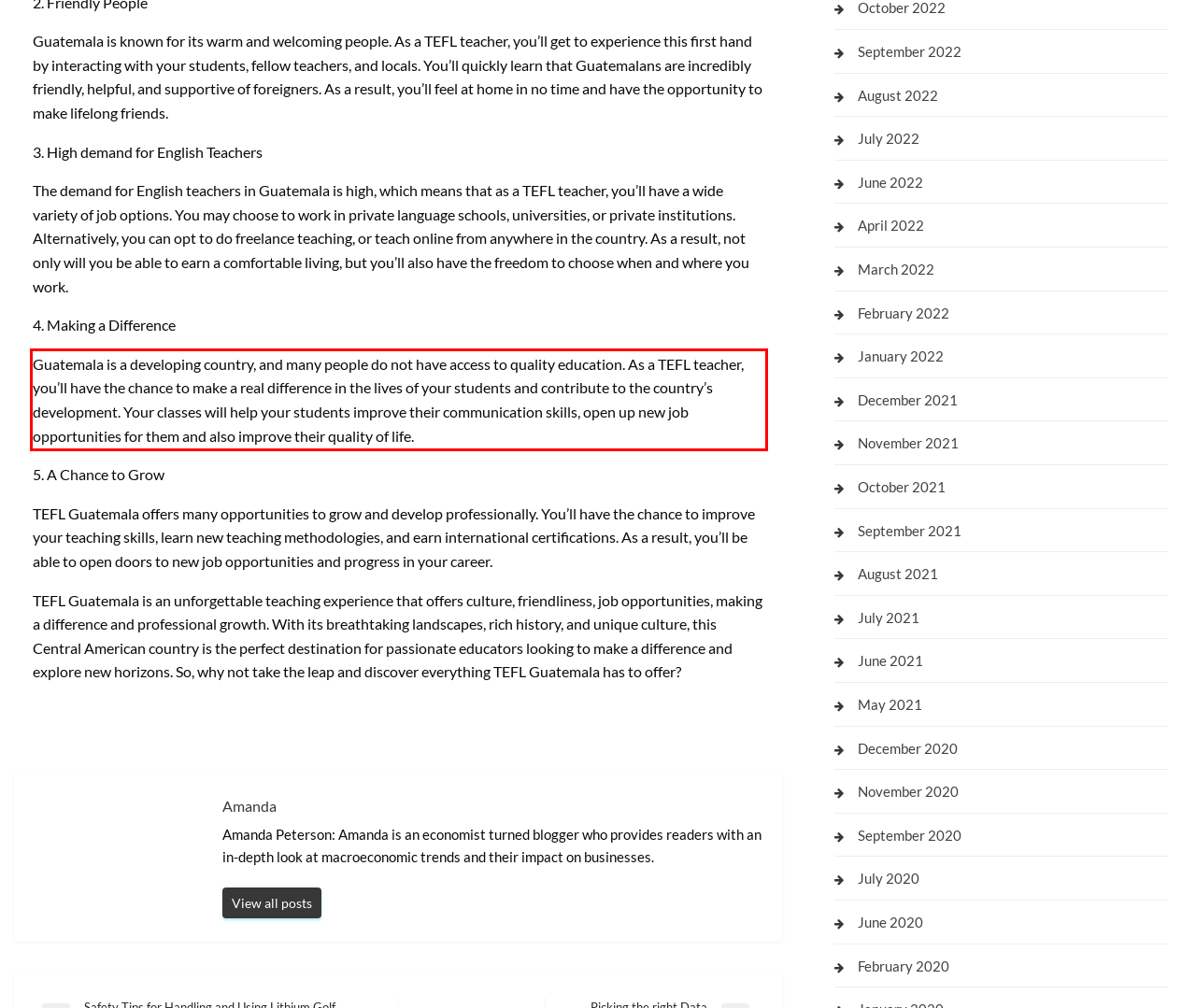Given a screenshot of a webpage containing a red bounding box, perform OCR on the text within this red bounding box and provide the text content.

Guatemala is a developing country, and many people do not have access to quality education. As a TEFL teacher, you’ll have the chance to make a real difference in the lives of your students and contribute to the country’s development. Your classes will help your students improve their communication skills, open up new job opportunities for them and also improve their quality of life.